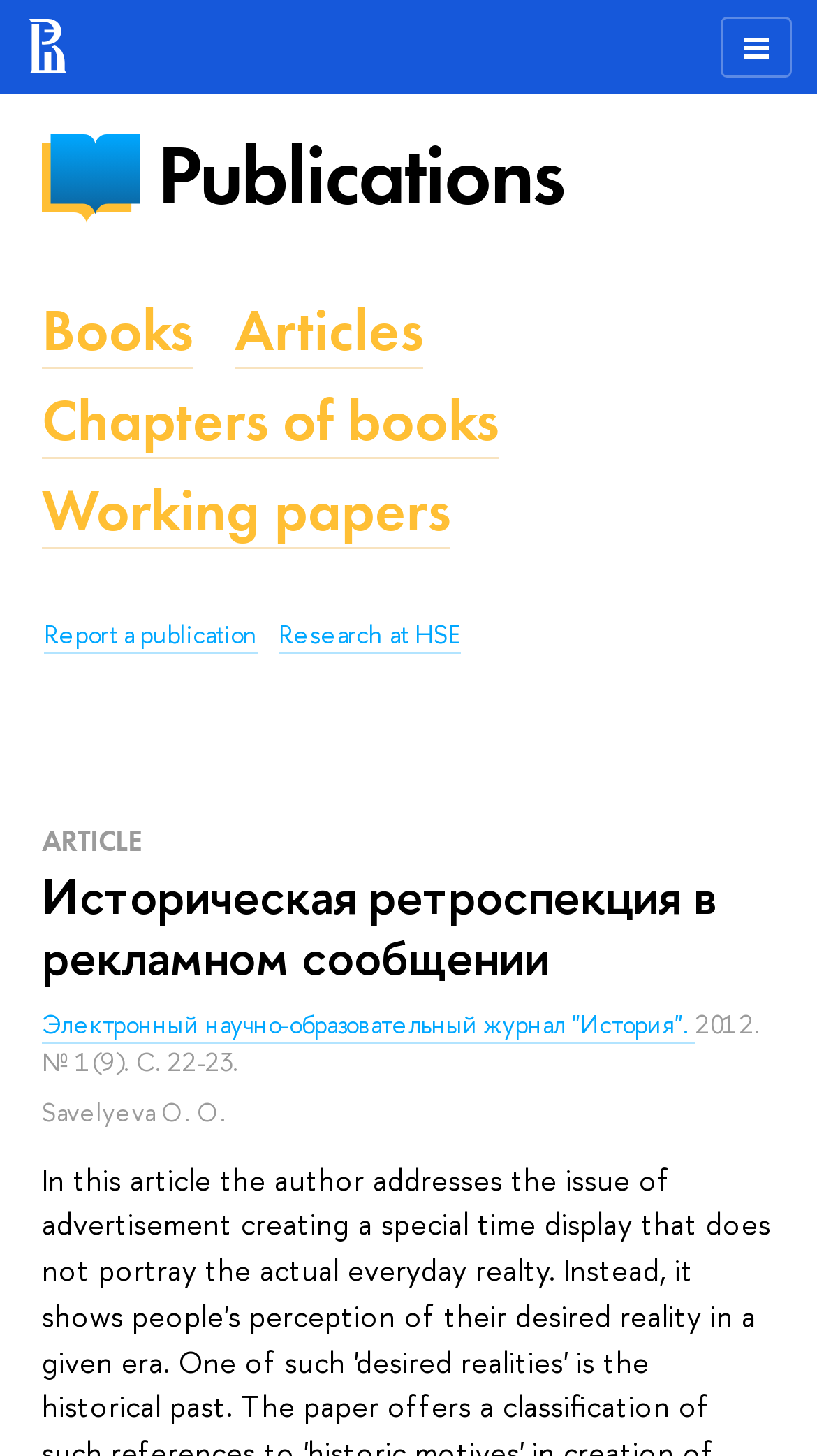Can you find the bounding box coordinates for the element to click on to achieve the instruction: "Go to the research at HSE page"?

[0.341, 0.424, 0.564, 0.449]